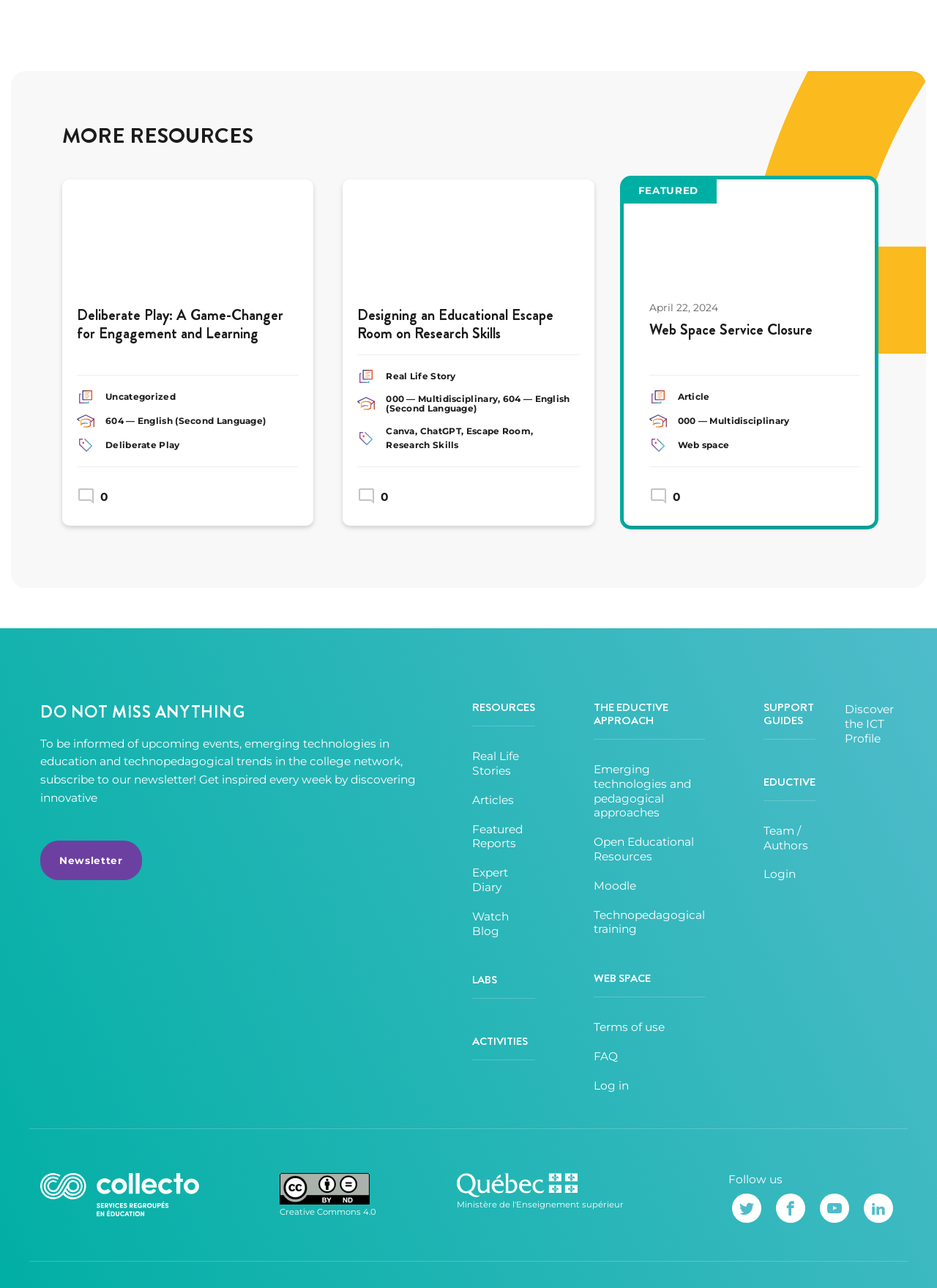What is the logo at the top left corner?
Answer with a single word or short phrase according to what you see in the image.

Eductive logo